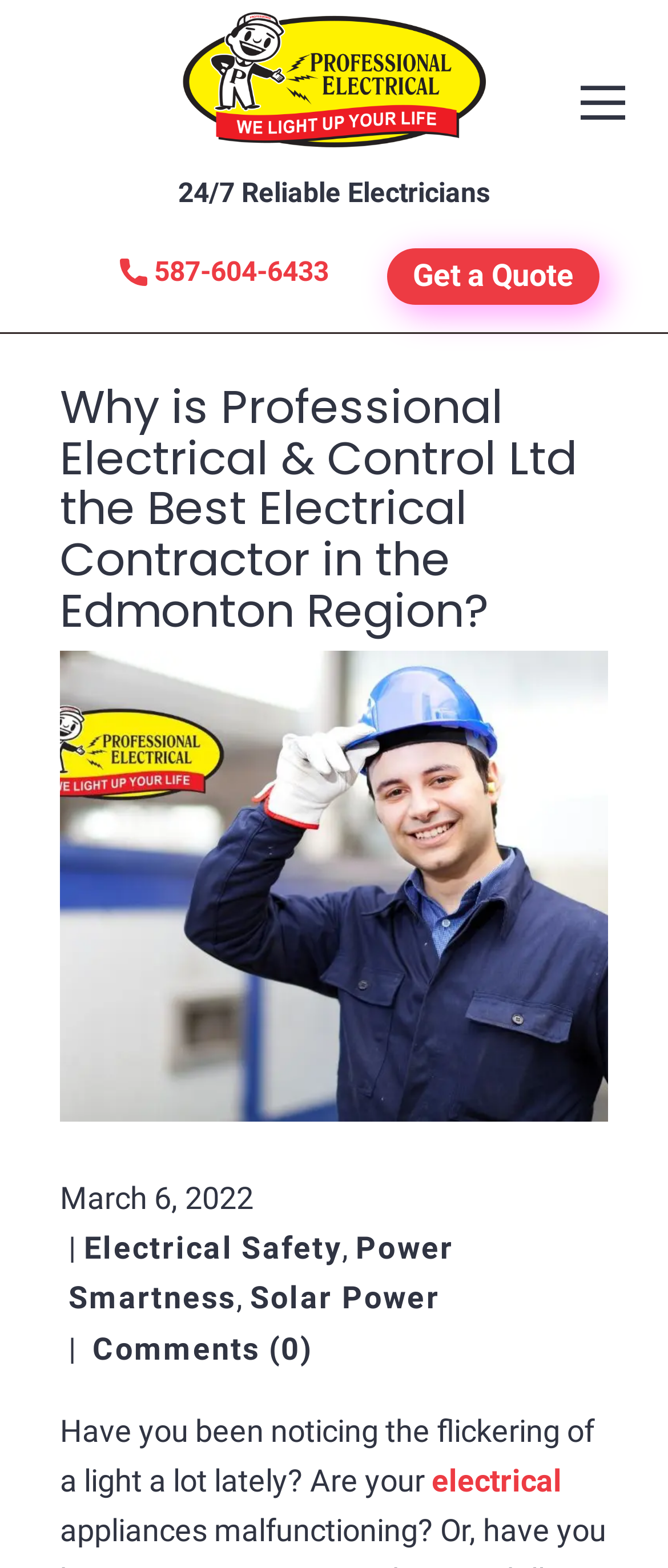Indicate the bounding box coordinates of the element that needs to be clicked to satisfy the following instruction: "Close the chat". The coordinates should be four float numbers between 0 and 1, i.e., [left, top, right, bottom].

[0.777, 0.484, 0.926, 0.508]